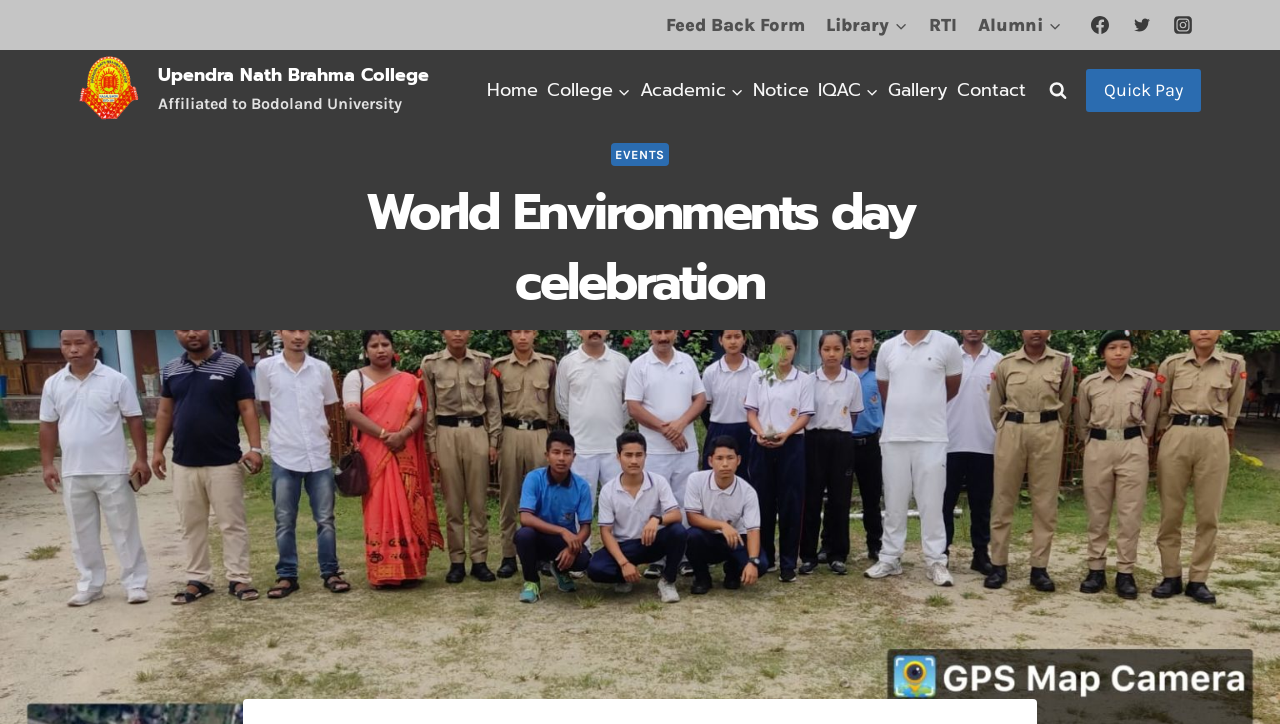How many social media links are there?
Look at the image and answer the question using a single word or phrase.

3